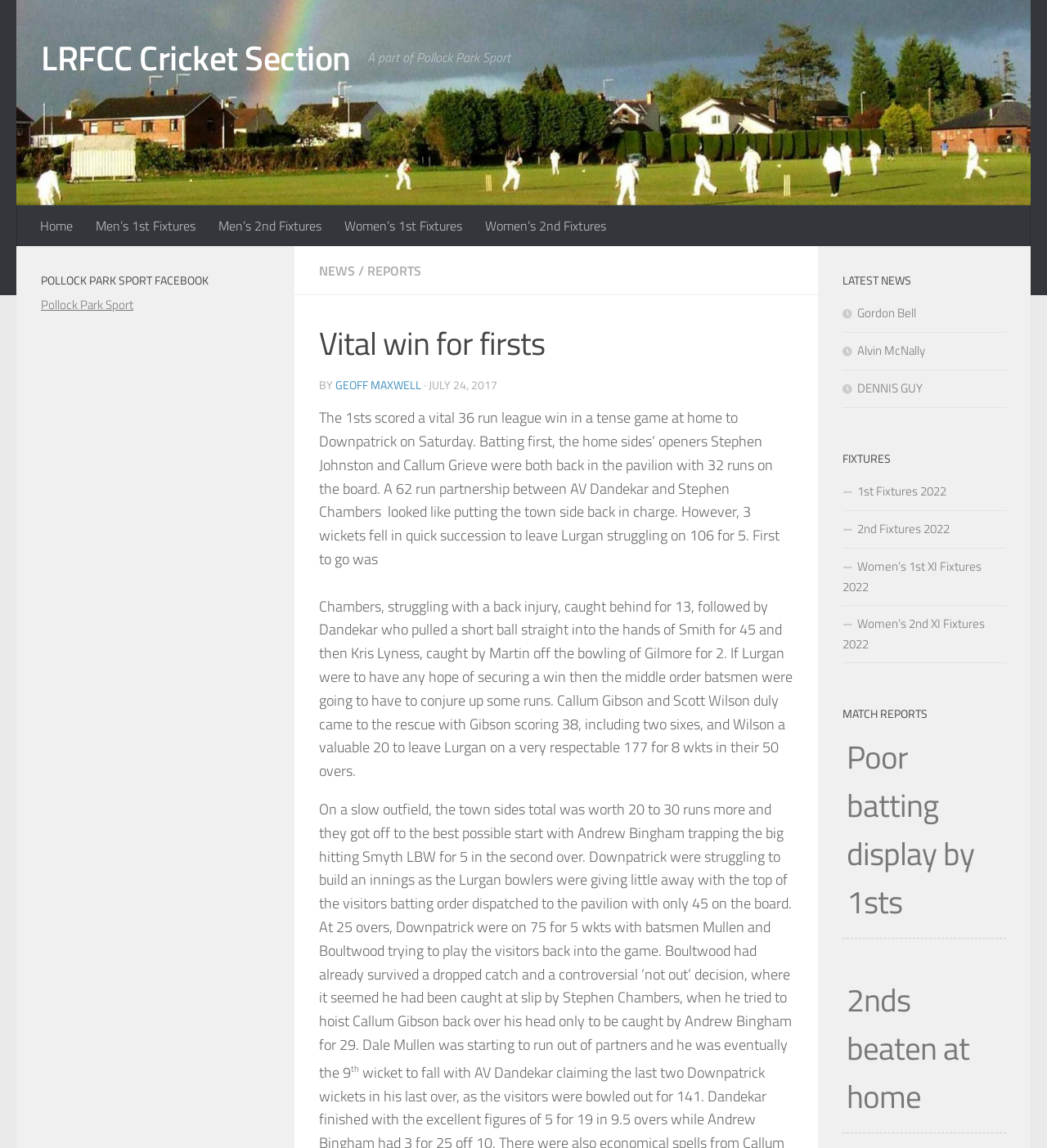Find the bounding box coordinates for the element that must be clicked to complete the instruction: "View 'Men’s 1st Fixtures'". The coordinates should be four float numbers between 0 and 1, indicated as [left, top, right, bottom].

[0.08, 0.179, 0.198, 0.215]